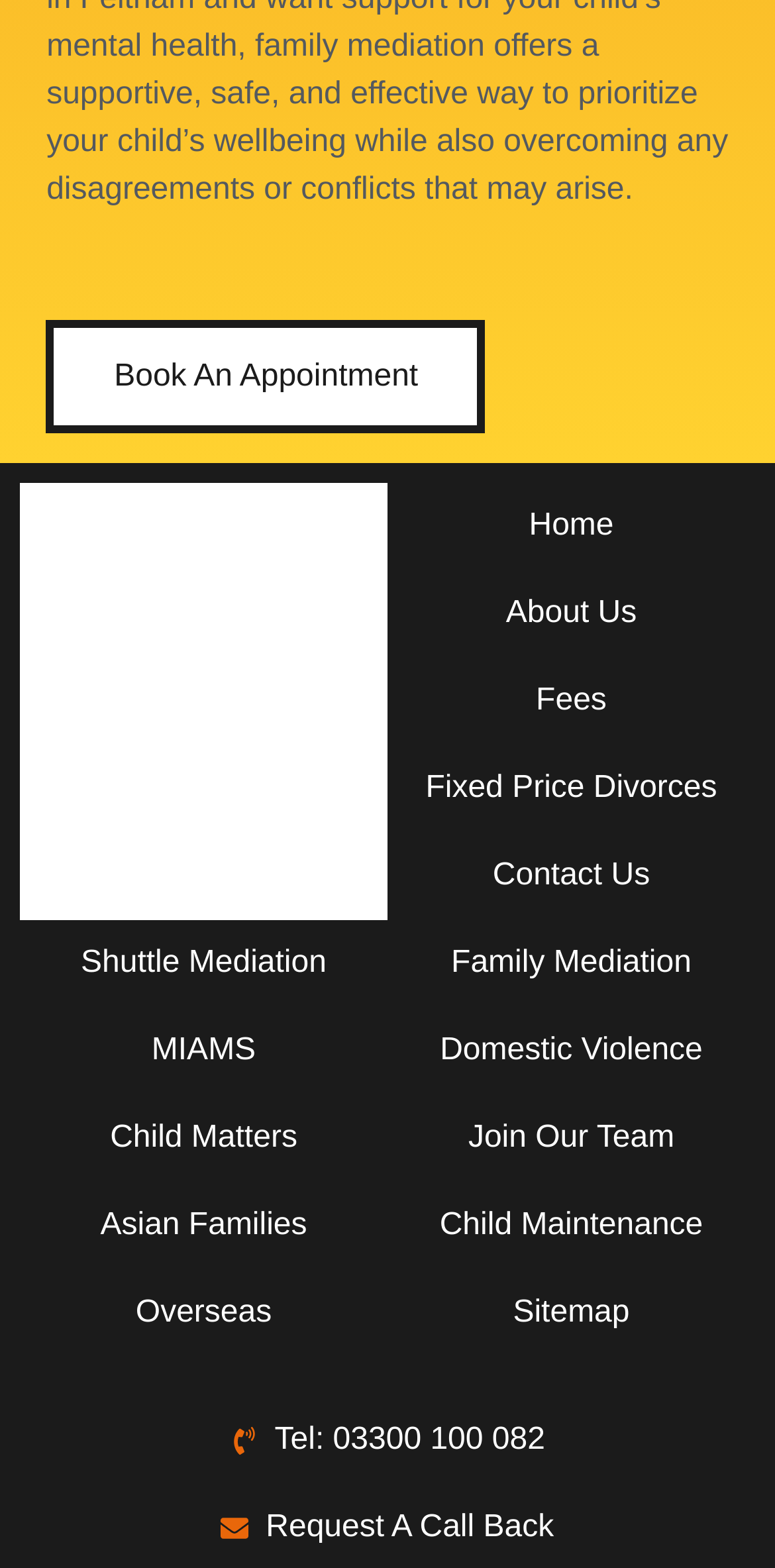Please identify the bounding box coordinates of the clickable element to fulfill the following instruction: "Book an appointment". The coordinates should be four float numbers between 0 and 1, i.e., [left, top, right, bottom].

[0.06, 0.204, 0.627, 0.276]